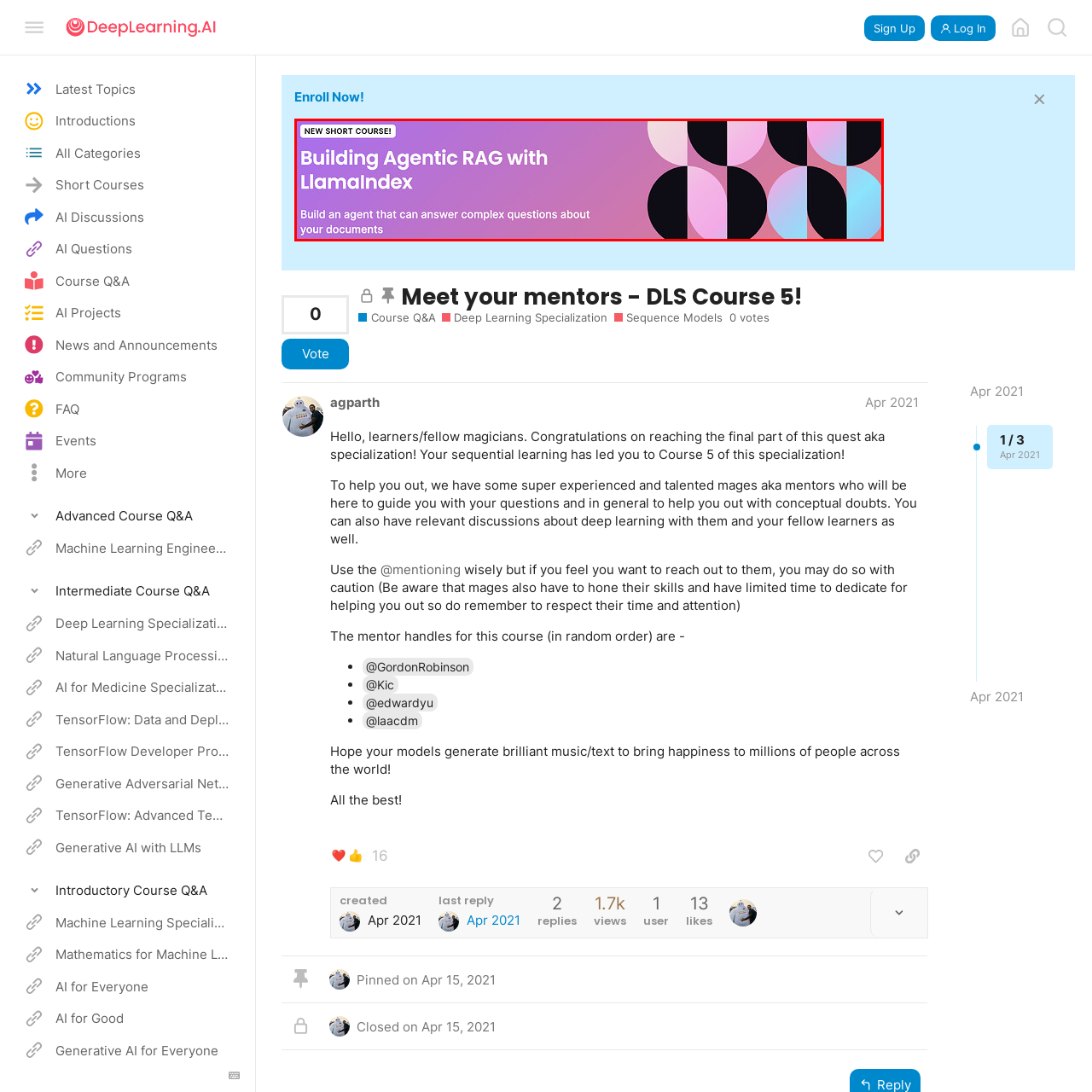Focus on the image within the purple boundary, What is the dominant color scheme of the banner? 
Answer briefly using one word or phrase.

Pink to purple